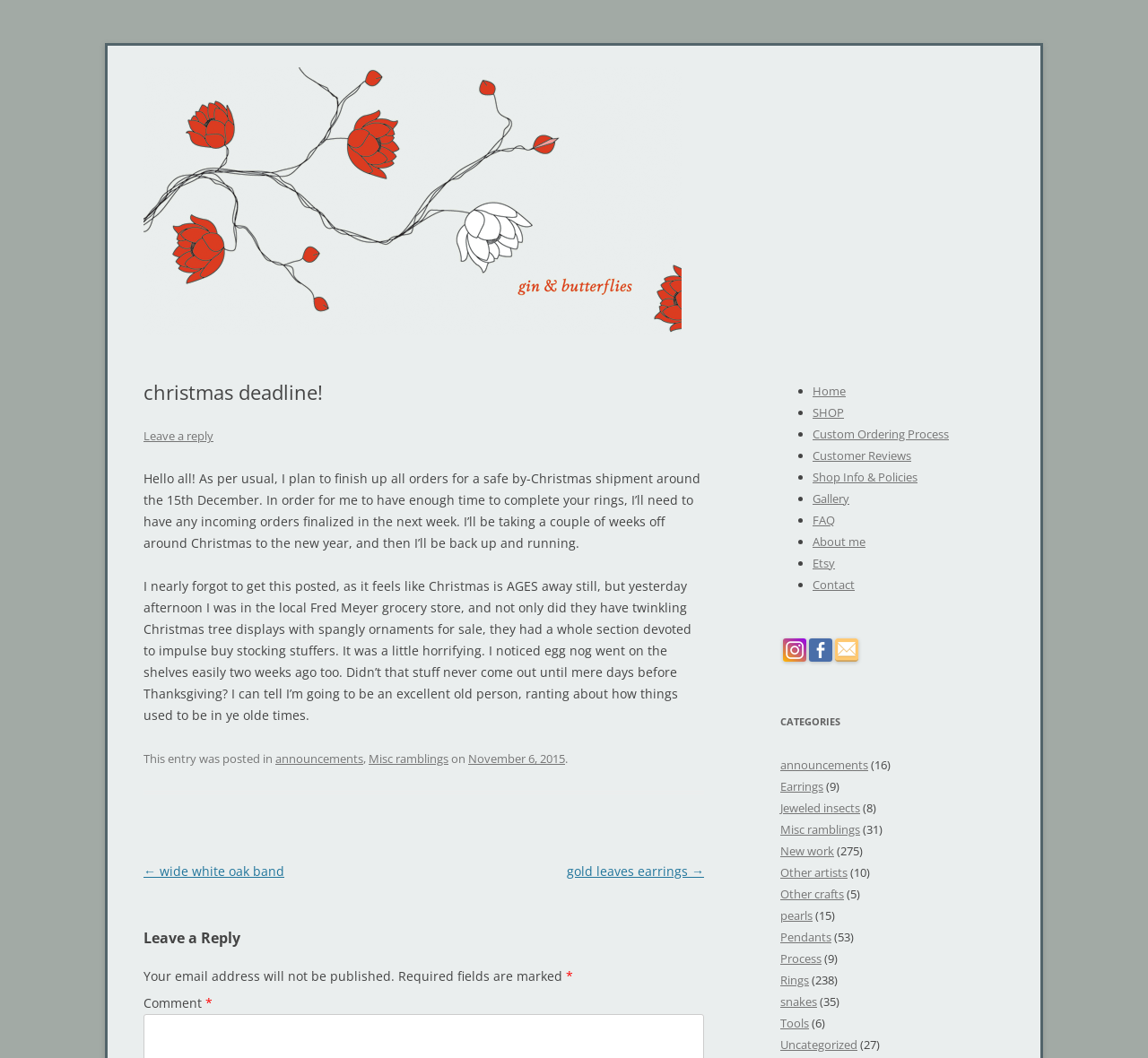With reference to the screenshot, provide a detailed response to the question below:
What is the deadline for Christmas orders?

The deadline for Christmas orders can be found in the article section of the webpage, where it is stated that 'I plan to finish up all orders for a safe by-Christmas shipment around the 15th December.' This indicates that the deadline for placing orders to ensure Christmas delivery is December 15th.